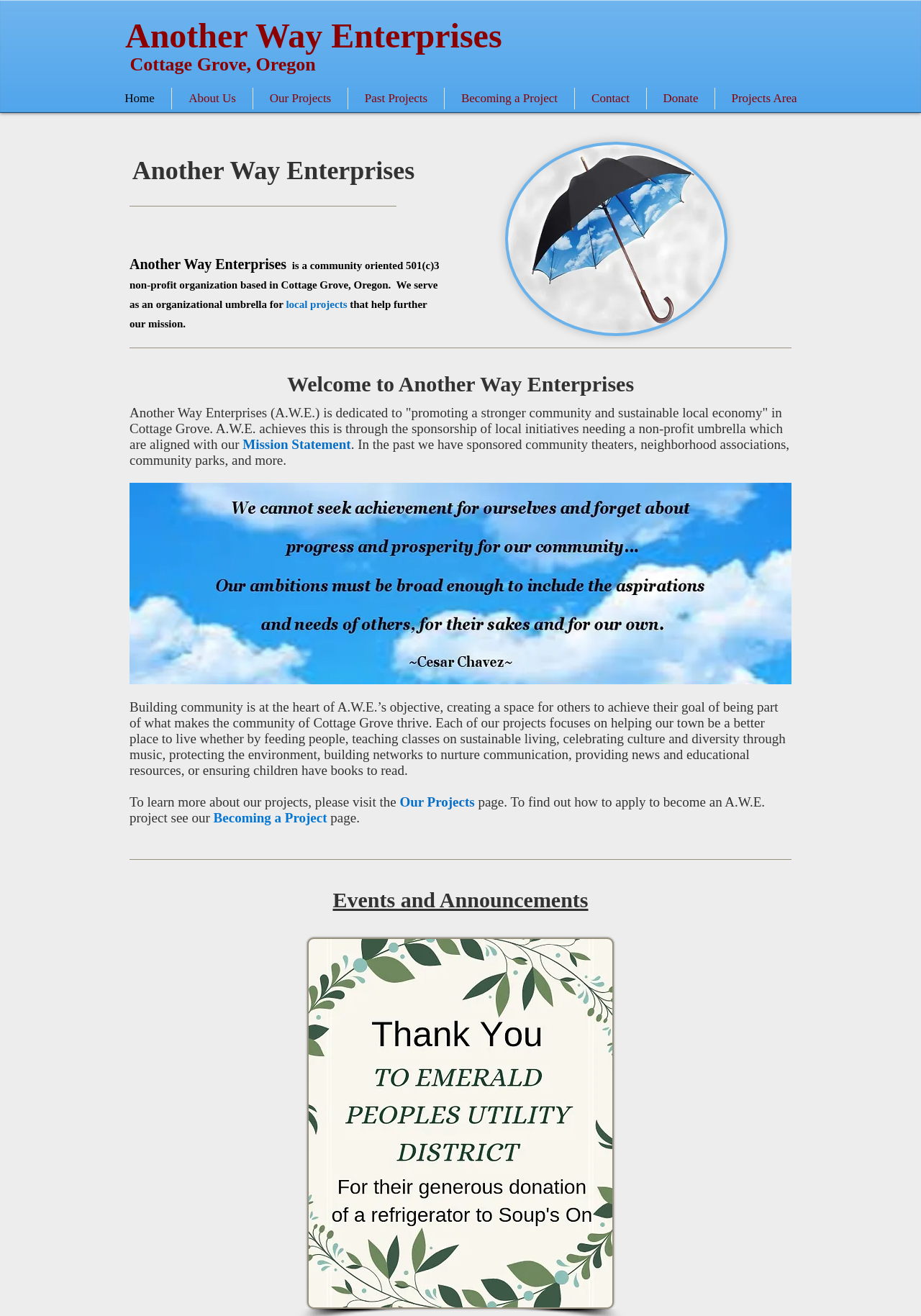Ascertain the bounding box coordinates for the UI element detailed here: "Donate". The coordinates should be provided as [left, top, right, bottom] with each value being a float between 0 and 1.

[0.702, 0.067, 0.776, 0.083]